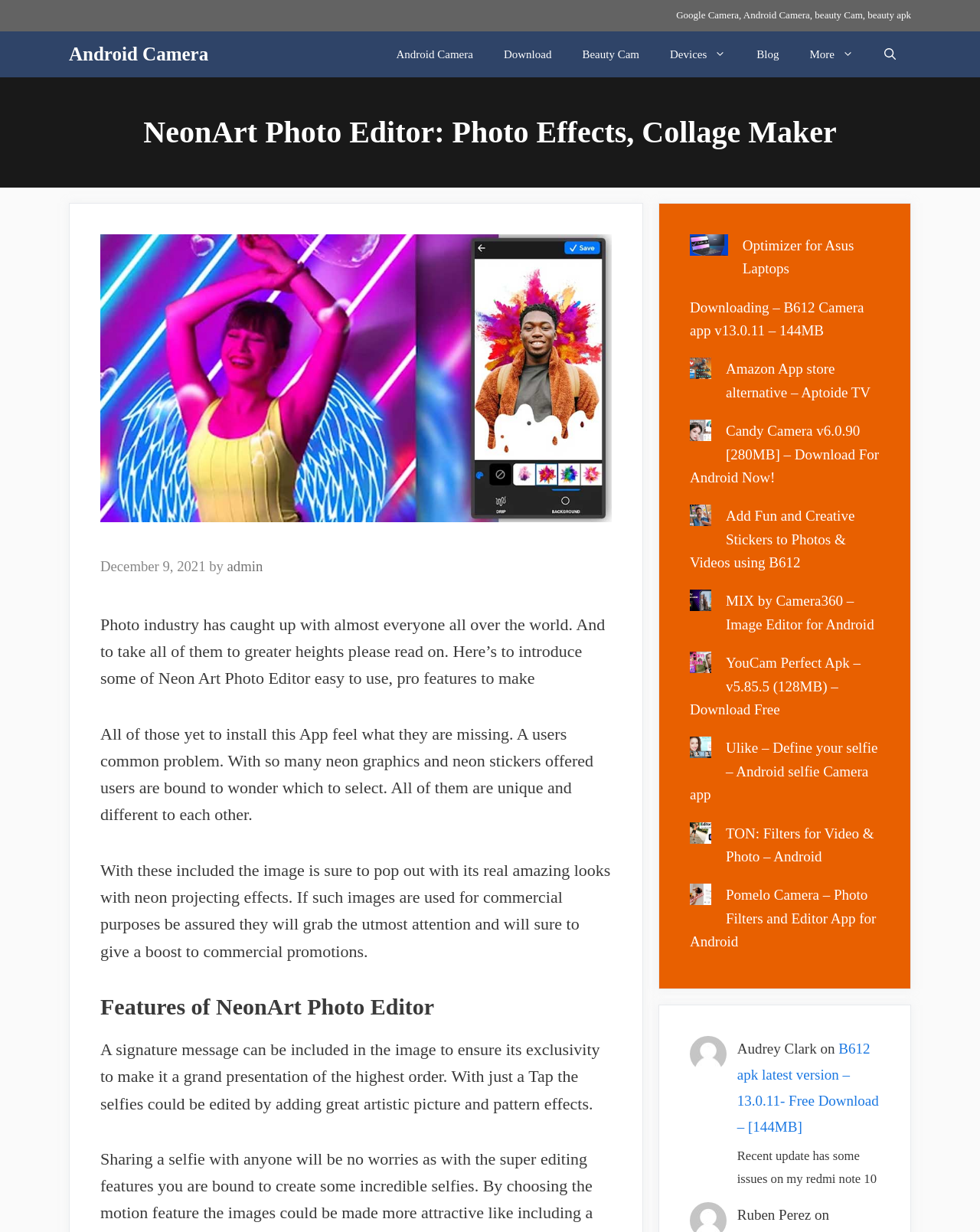Determine the bounding box coordinates of the UI element that matches the following description: "aria-label="Open Search Bar"". The coordinates should be four float numbers between 0 and 1 in the format [left, top, right, bottom].

[0.887, 0.025, 0.93, 0.063]